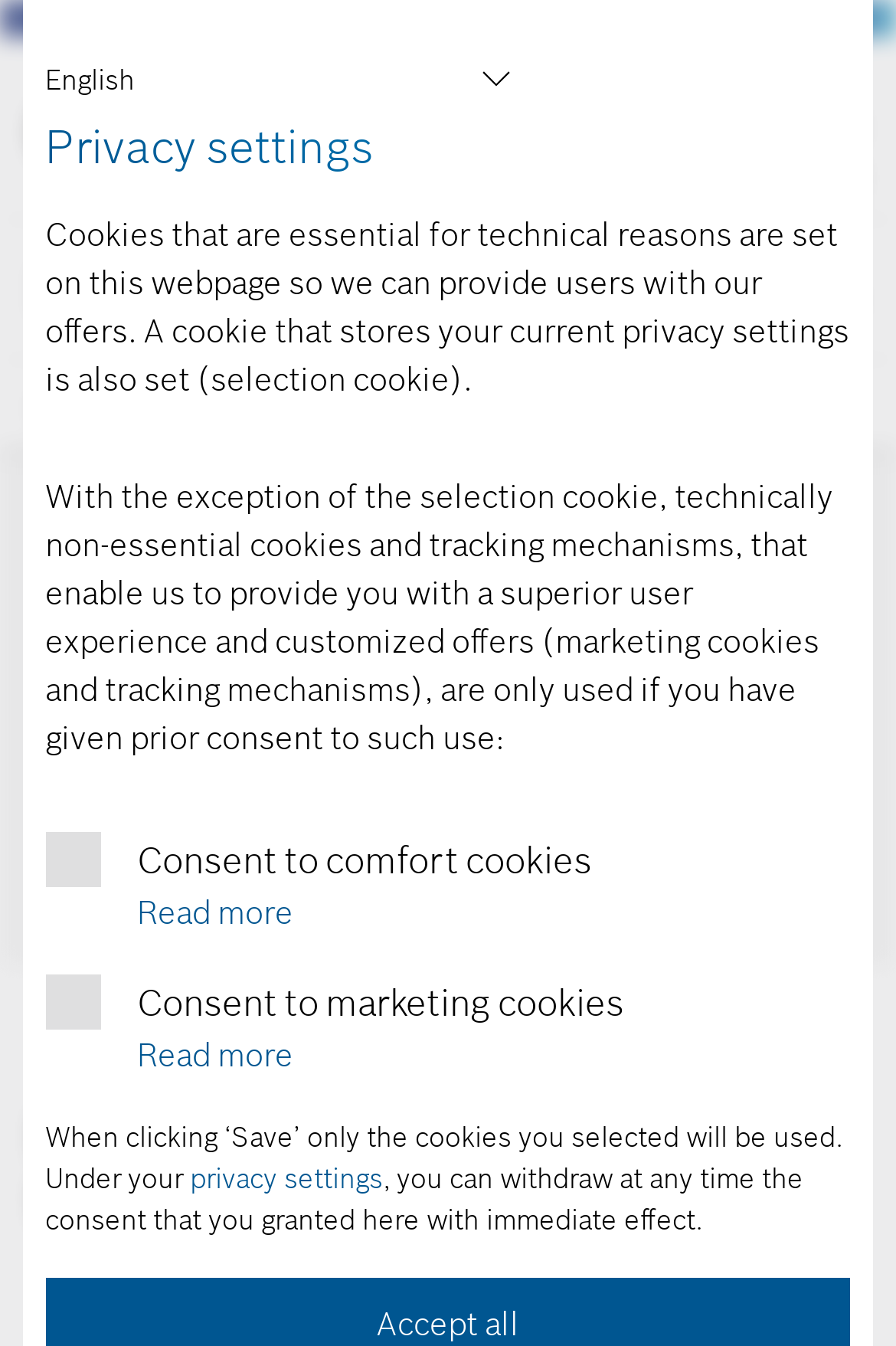Identify the bounding box coordinates of the region that needs to be clicked to carry out this instruction: "Search for something". Provide these coordinates as four float numbers ranging from 0 to 1, i.e., [left, top, right, bottom].

None